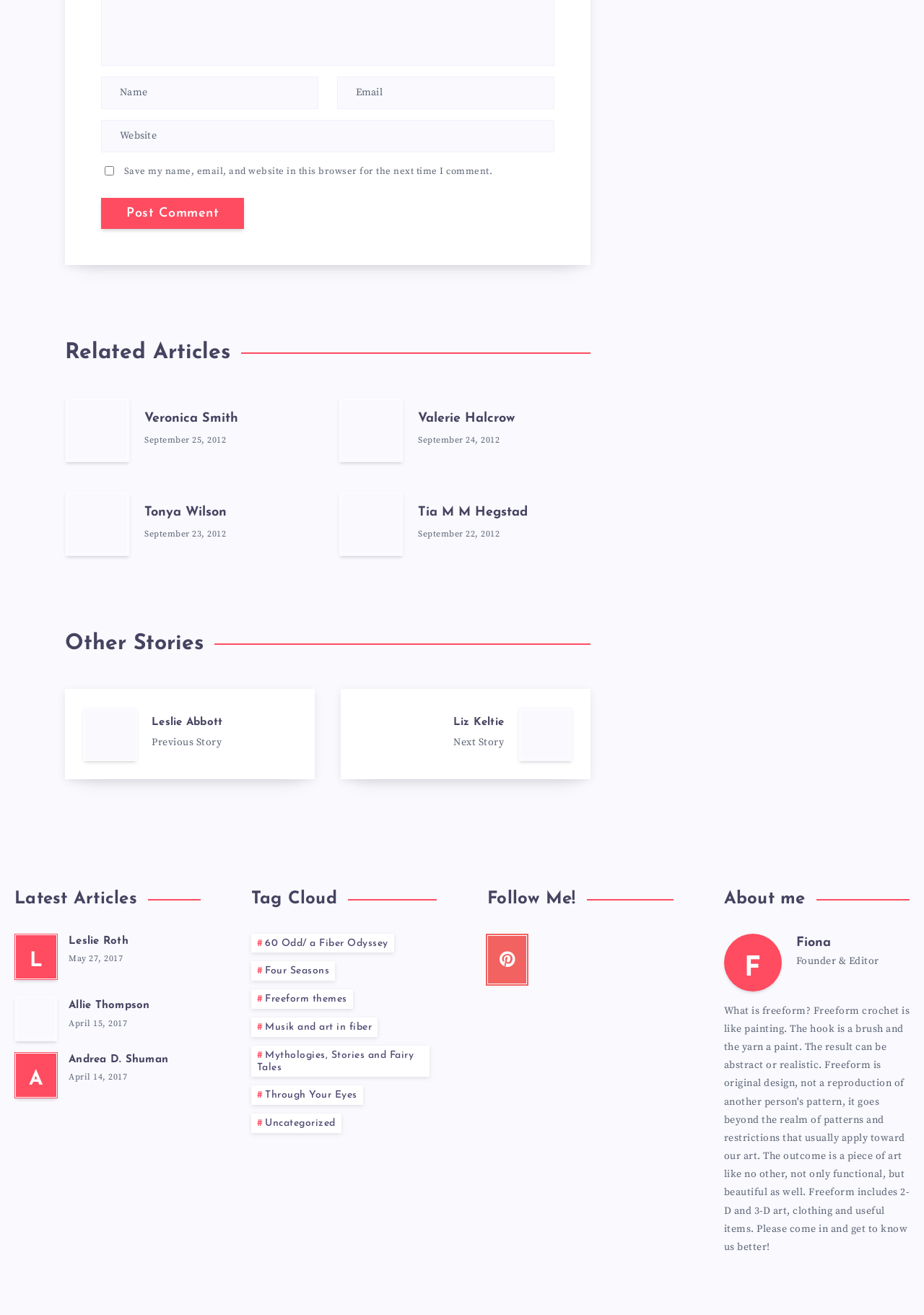Please specify the bounding box coordinates of the clickable region necessary for completing the following instruction: "Follow on social media". The coordinates must consist of four float numbers between 0 and 1, i.e., [left, top, right, bottom].

[0.526, 0.71, 0.572, 0.749]